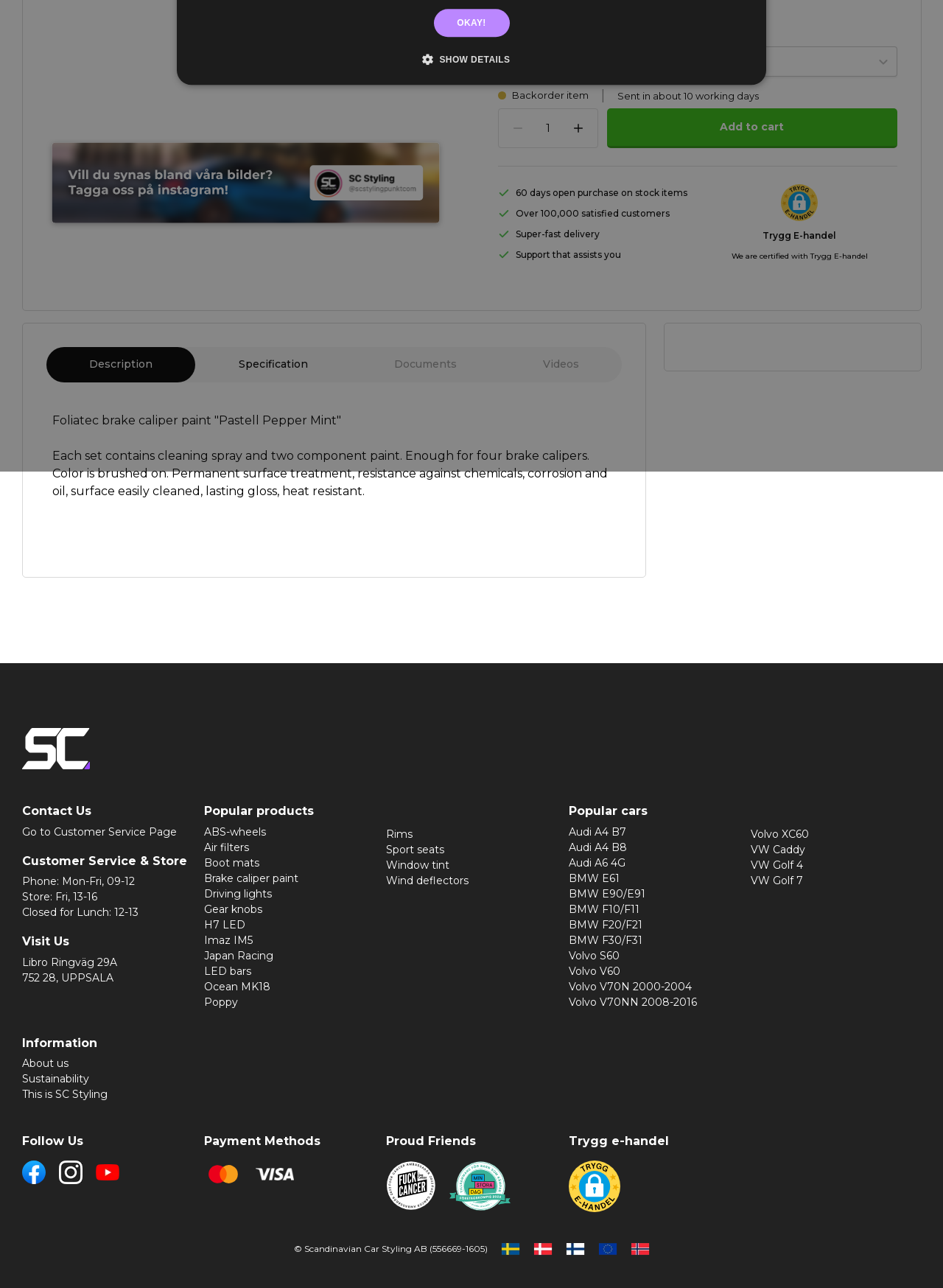Identify the bounding box coordinates for the UI element described as follows: Go to Customer Service Page. Use the format (top-left x, top-left y, bottom-right x, bottom-right y) and ensure all values are floating point numbers between 0 and 1.

[0.023, 0.64, 0.187, 0.652]